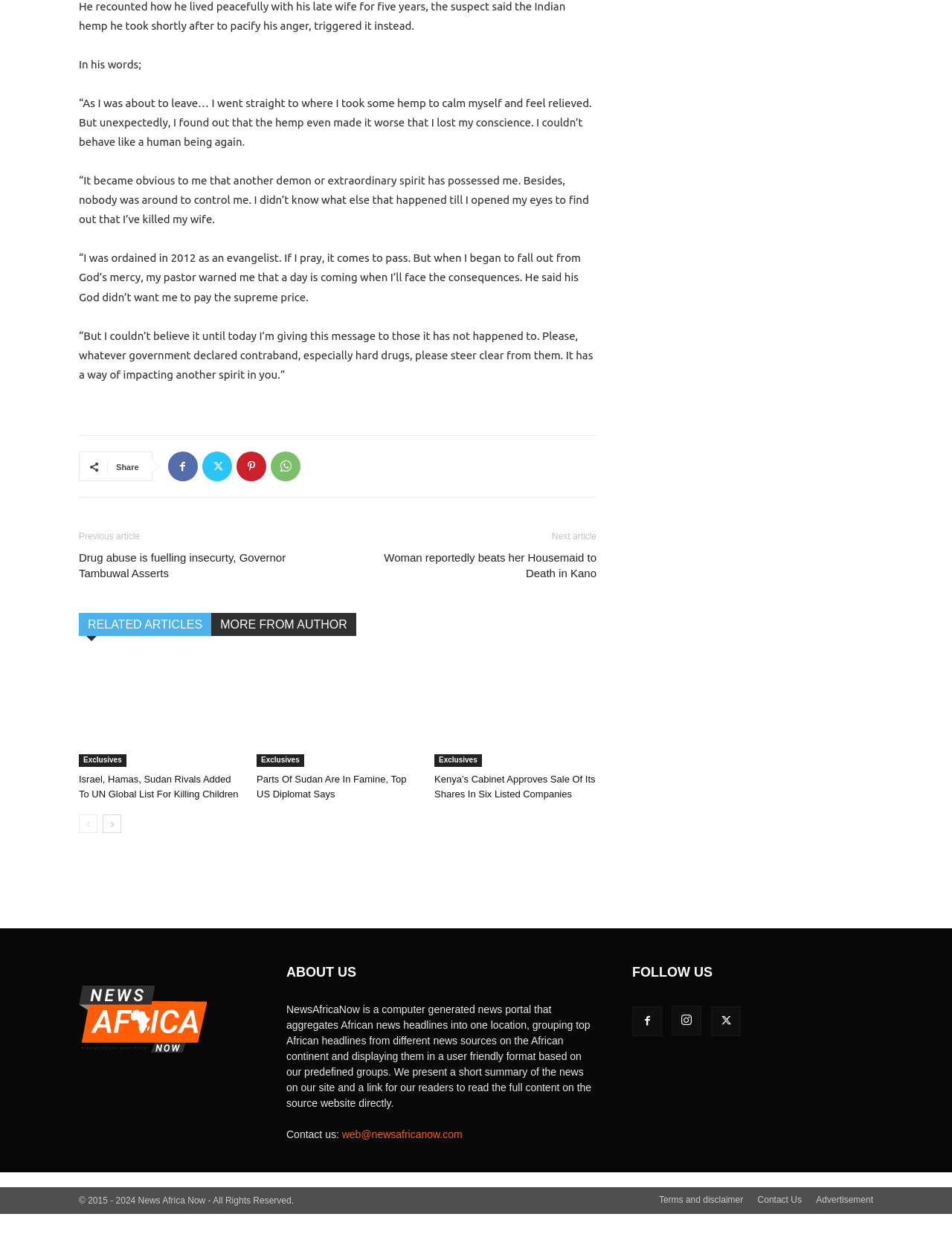Pinpoint the bounding box coordinates of the clickable area necessary to execute the following instruction: "Contact us". The coordinates should be given as four float numbers between 0 and 1, namely [left, top, right, bottom].

[0.359, 0.912, 0.486, 0.922]